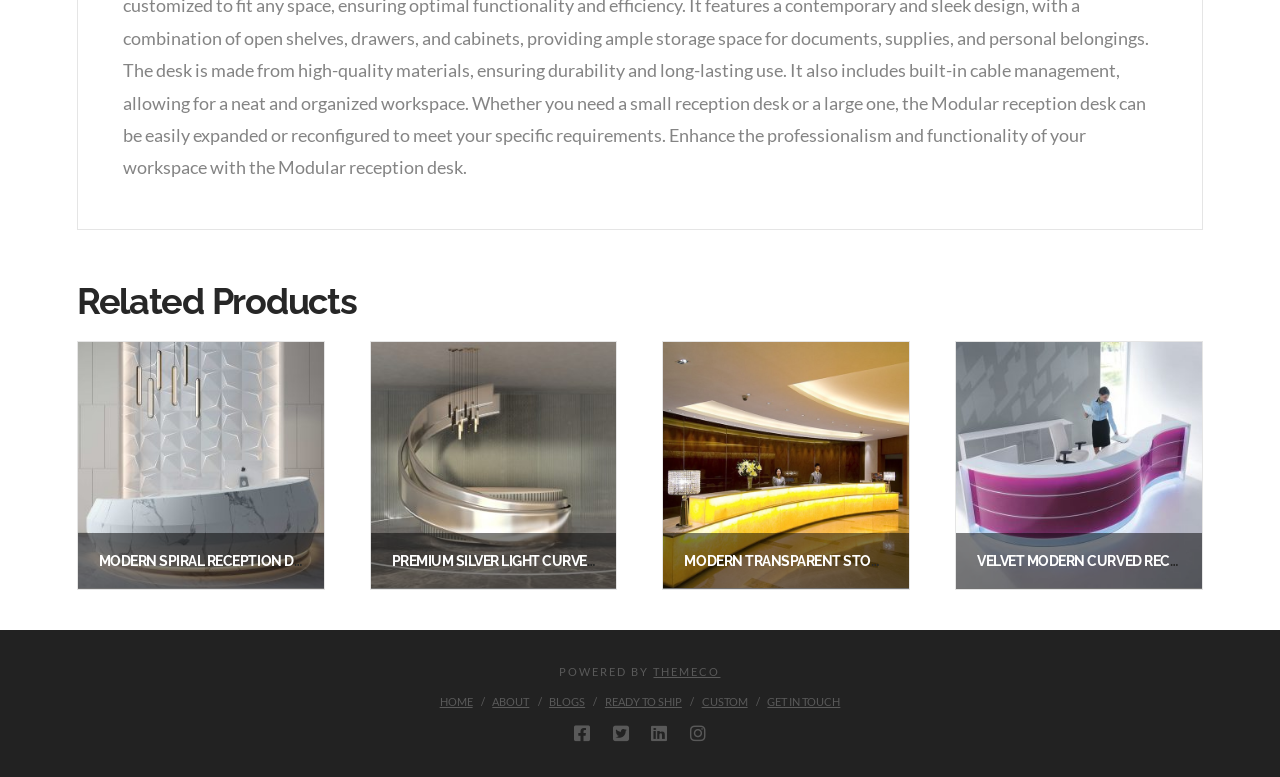From the given element description: "Get in touch", find the bounding box for the UI element. Provide the coordinates as four float numbers between 0 and 1, in the order [left, top, right, bottom].

[0.599, 0.894, 0.657, 0.912]